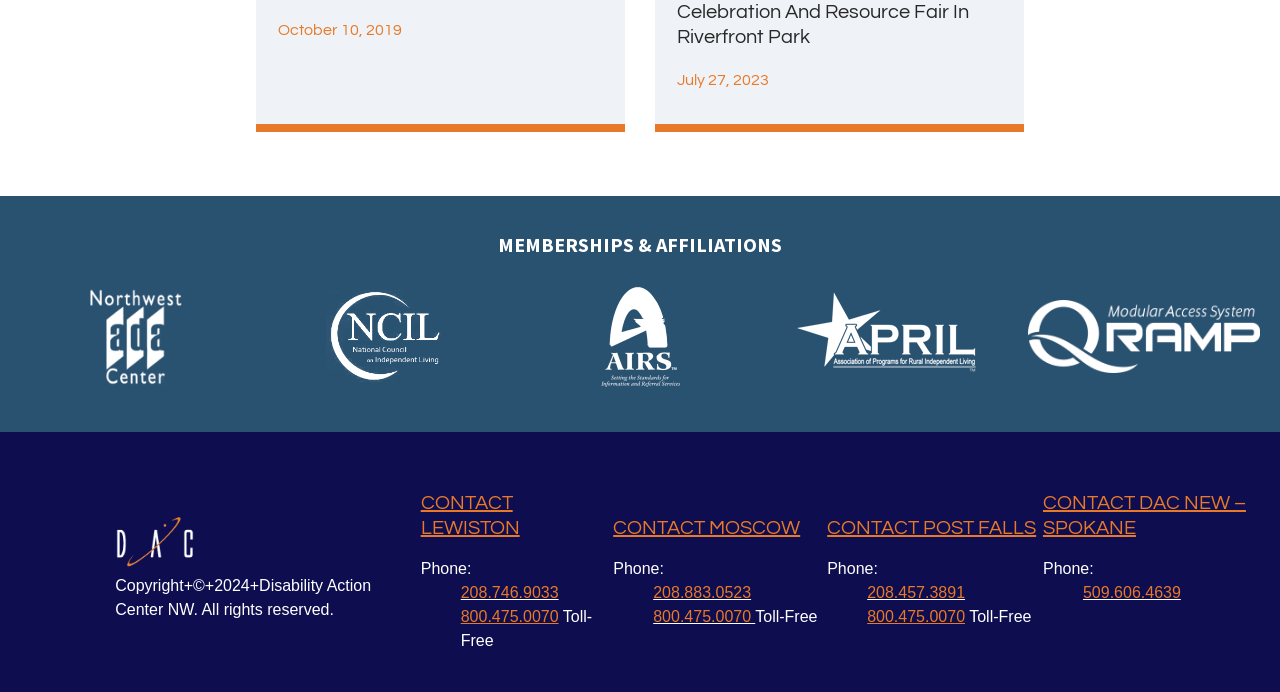Carefully examine the image and provide an in-depth answer to the question: What is the phone number for the Moscow location?

The phone number for the Moscow location can be found in the description list for the Moscow contact location. It is listed as '208.883.0523'.